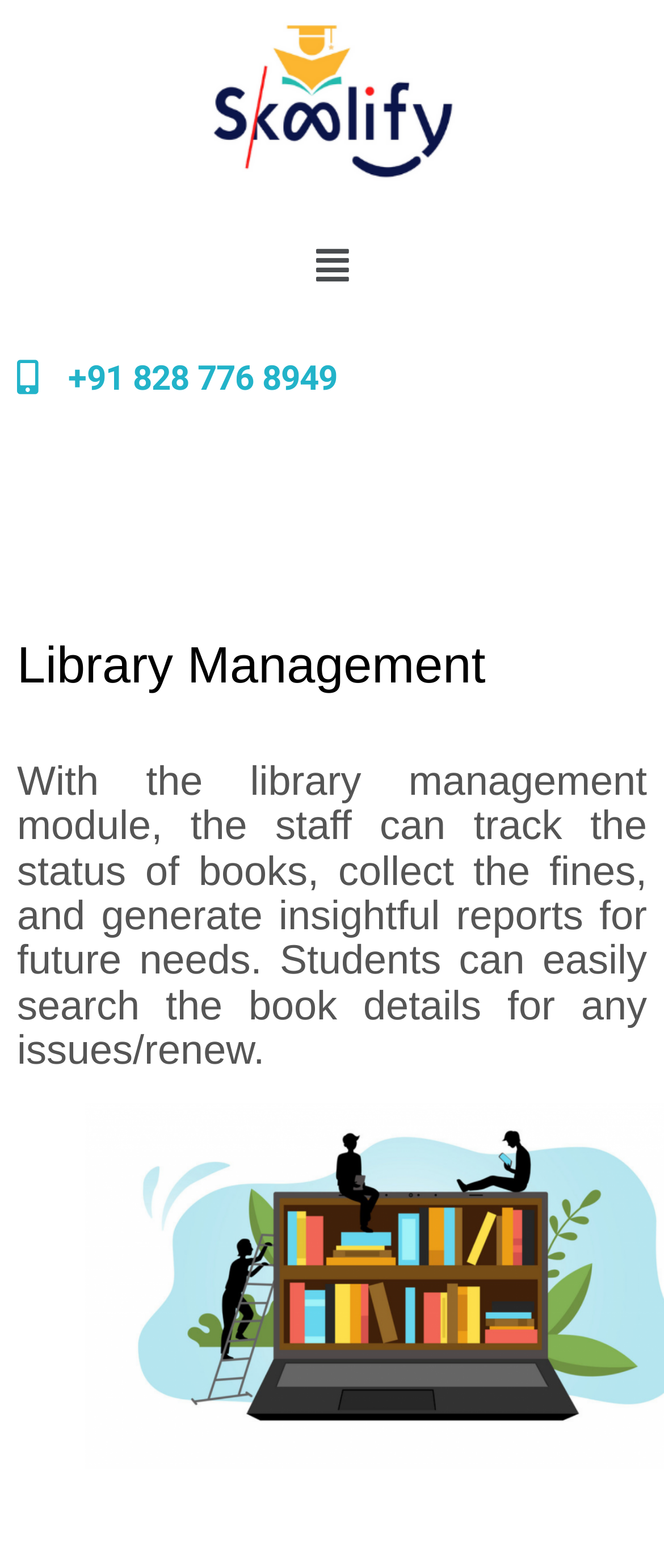Given the description of the UI element: "+91 828 776 8949", predict the bounding box coordinates in the form of [left, top, right, bottom], with each value being a float between 0 and 1.

[0.026, 0.224, 0.974, 0.259]